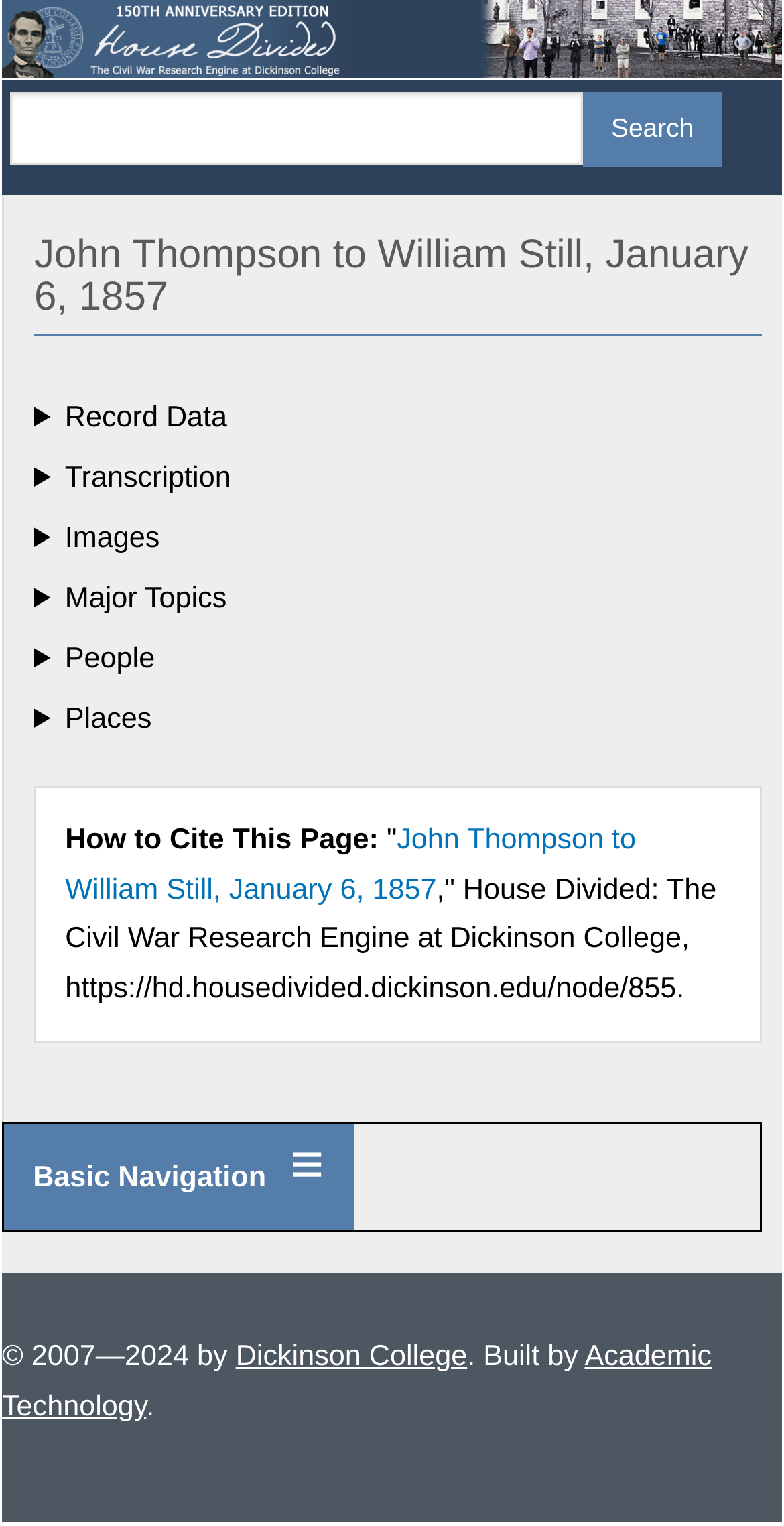Provide a one-word or short-phrase response to the question:
What is the name of the research engine mentioned on the webpage?

House Divided